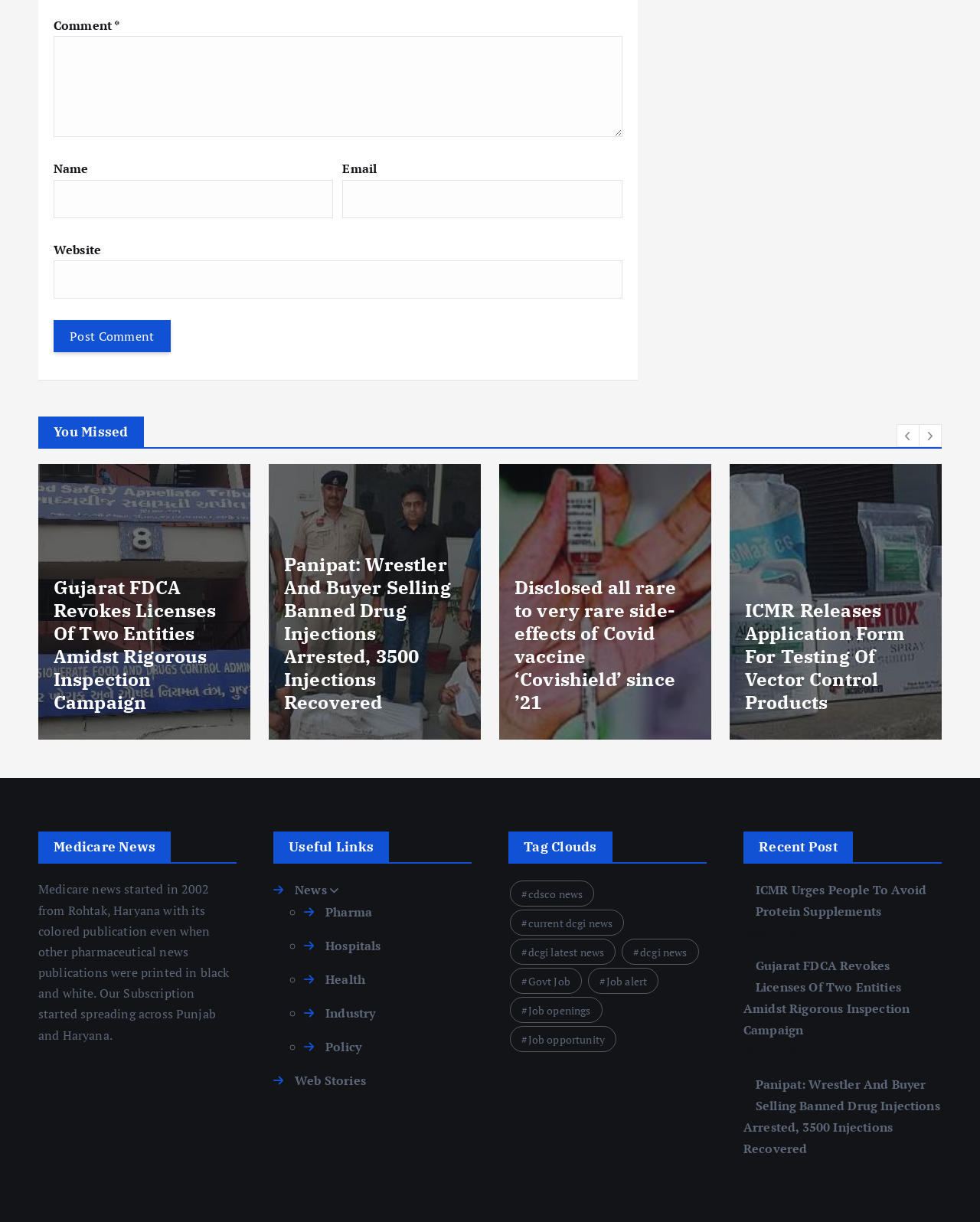Please provide a comprehensive answer to the question below using the information from the image: What is the date of the article 'ICMR Urges People To Avoid Protein Supplements'?

The date of the article 'ICMR Urges People To Avoid Protein Supplements' is mentioned below the article title as 'May 11, 2024'.